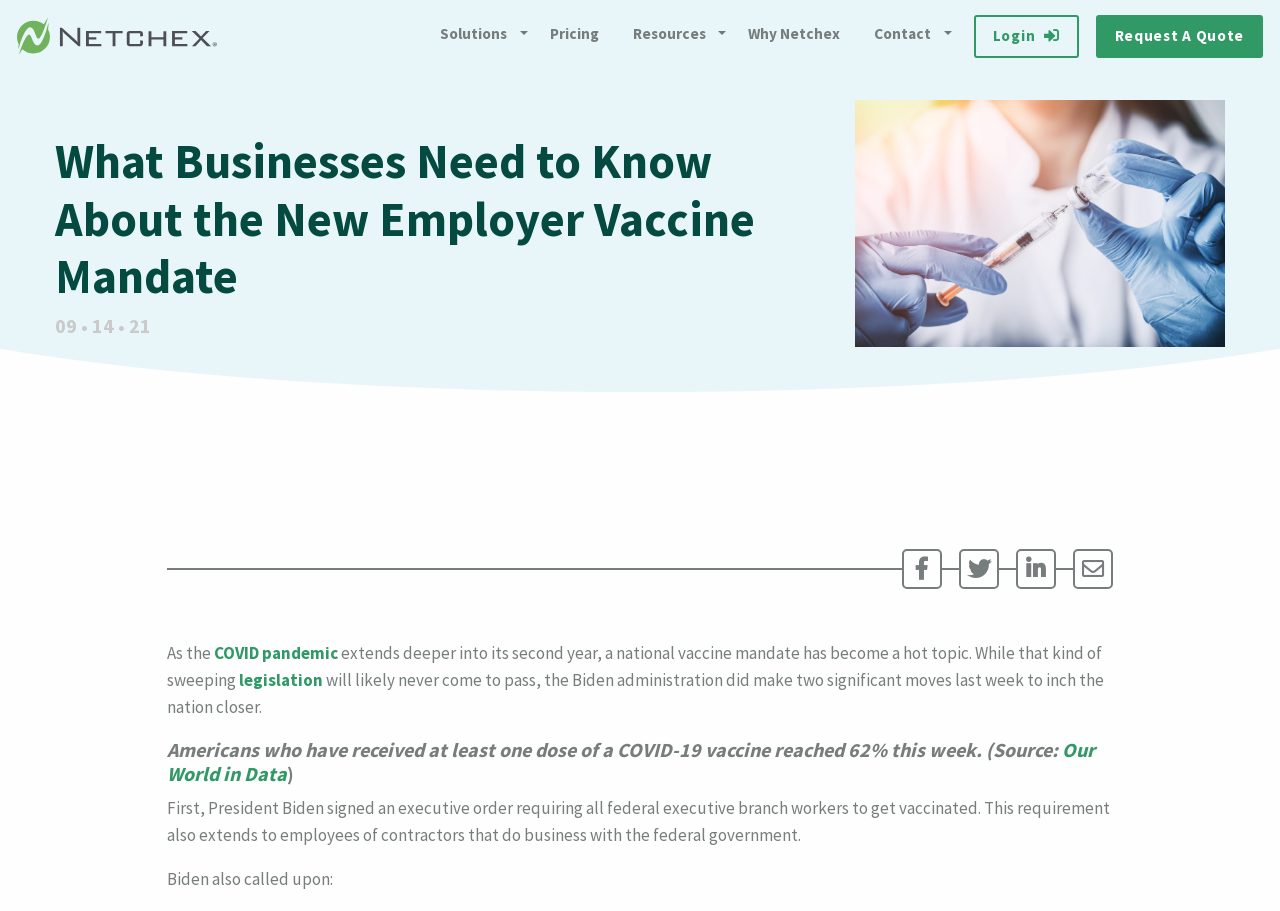Determine the bounding box coordinates of the element that should be clicked to execute the following command: "Visit the Our World in Data website".

[0.131, 0.809, 0.856, 0.863]